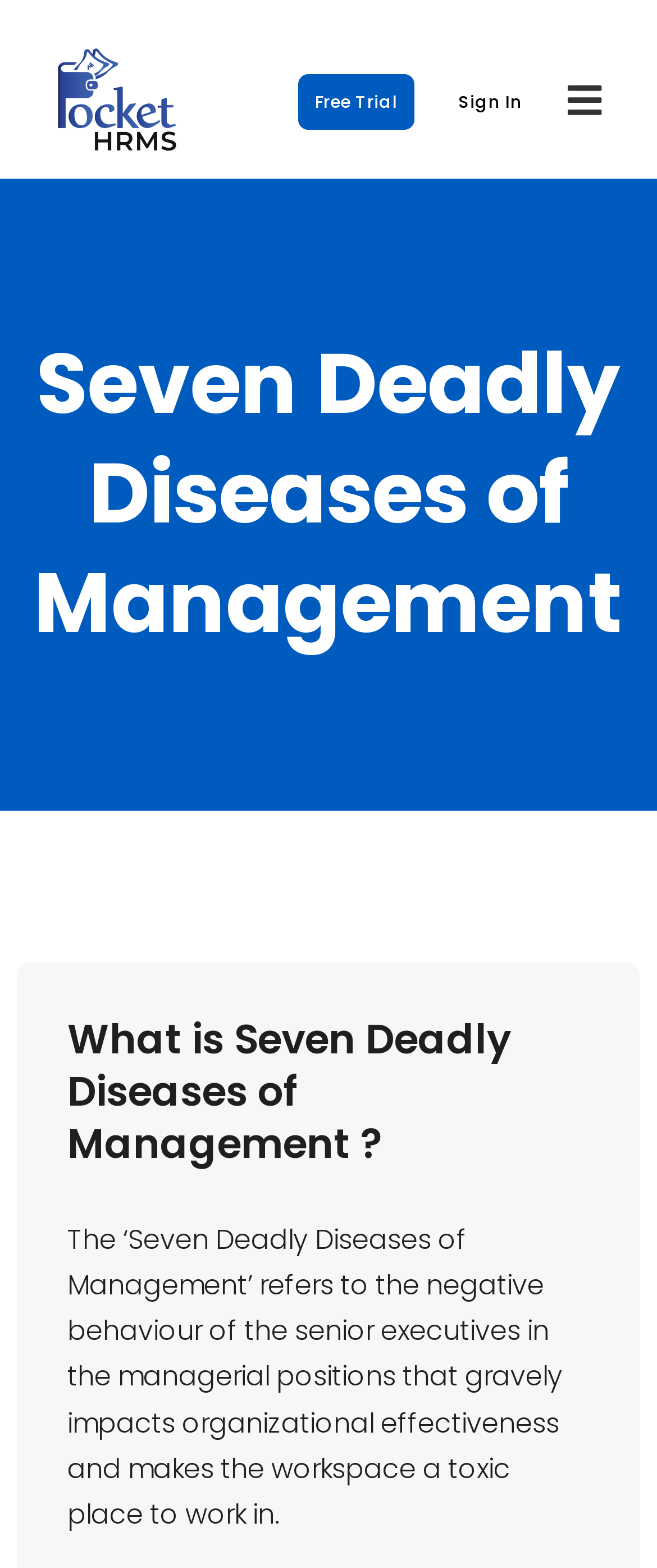Respond to the question below with a single word or phrase:
What is the main topic of the webpage?

Seven Deadly Diseases of Management